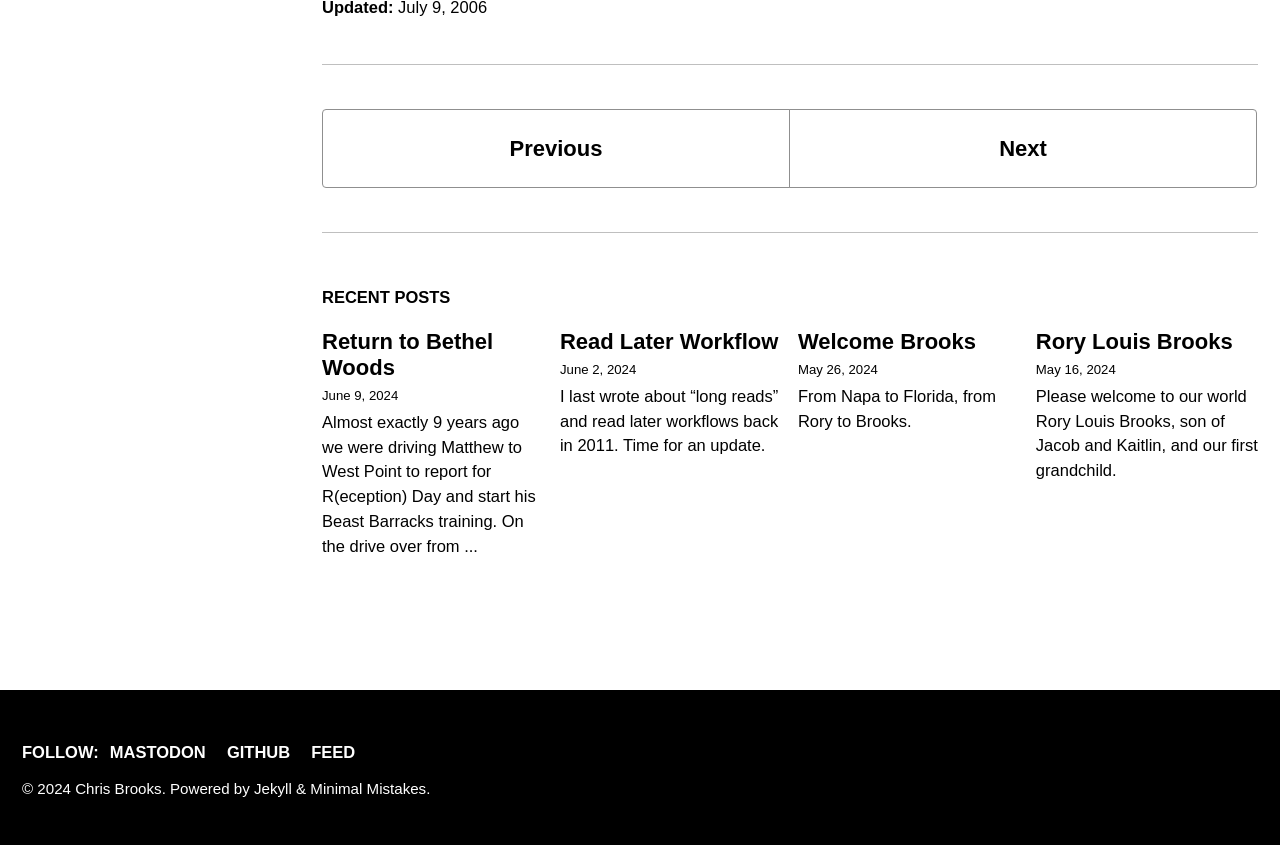Please provide a comprehensive answer to the question below using the information from the image: Who is the author of this website?

The webpage displays a copyright notice with the name 'Chris Brooks', indicating that Chris Brooks is the author or owner of the website.